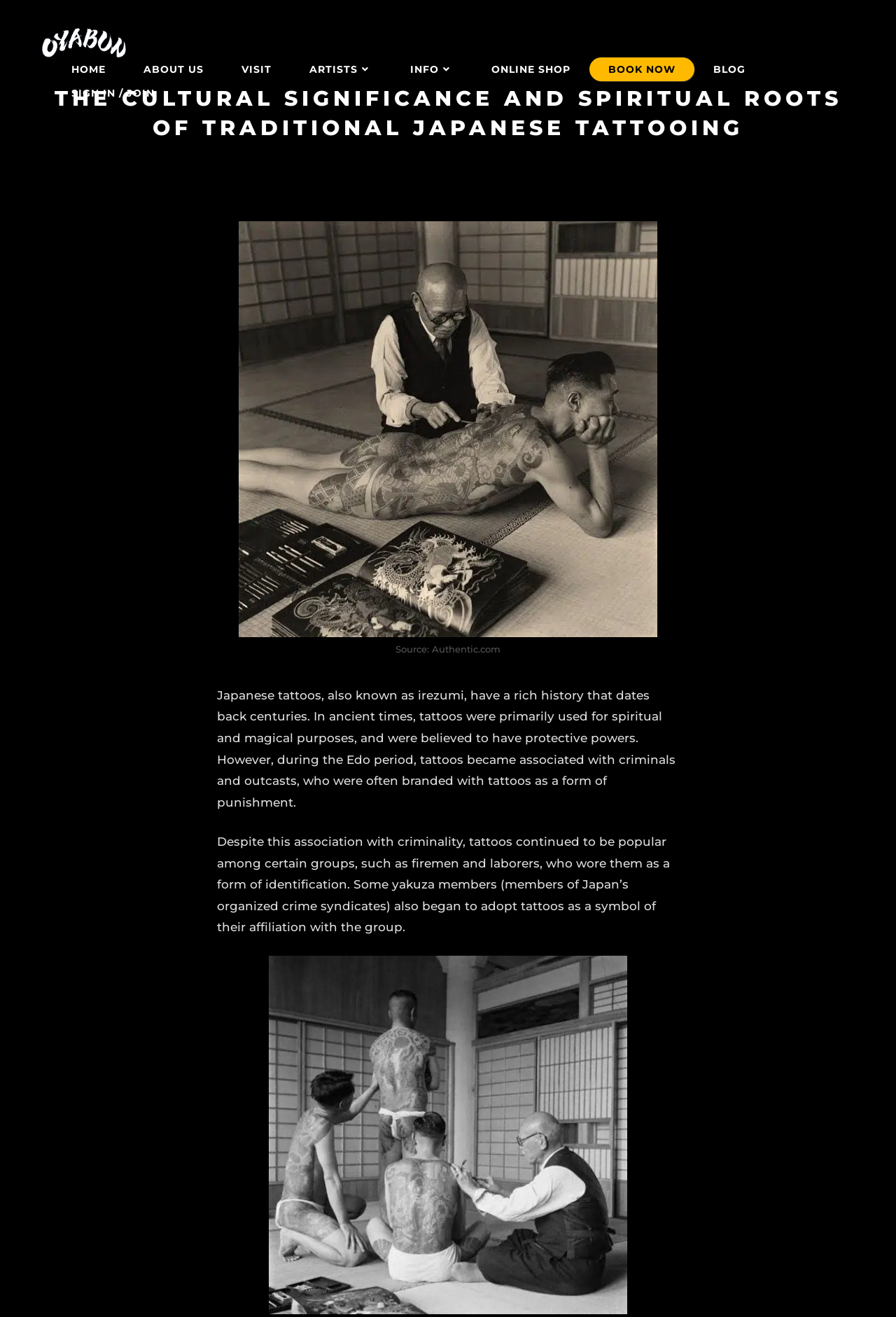Indicate the bounding box coordinates of the element that needs to be clicked to satisfy the following instruction: "Book an appointment". The coordinates should be four float numbers between 0 and 1, i.e., [left, top, right, bottom].

[0.658, 0.044, 0.775, 0.062]